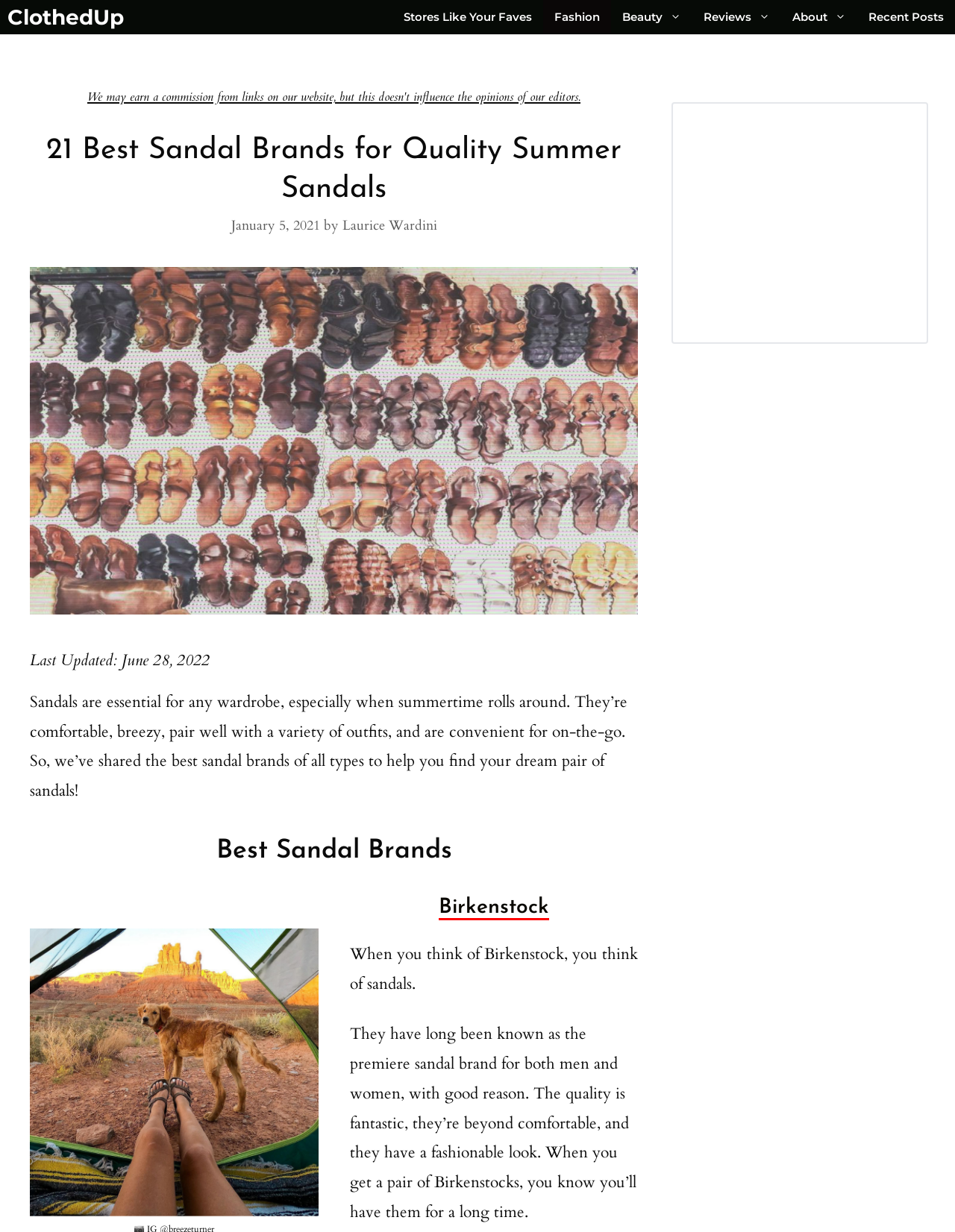Determine the bounding box for the described HTML element: "Reviews". Ensure the coordinates are four float numbers between 0 and 1 in the format [left, top, right, bottom].

[0.725, 0.0, 0.818, 0.028]